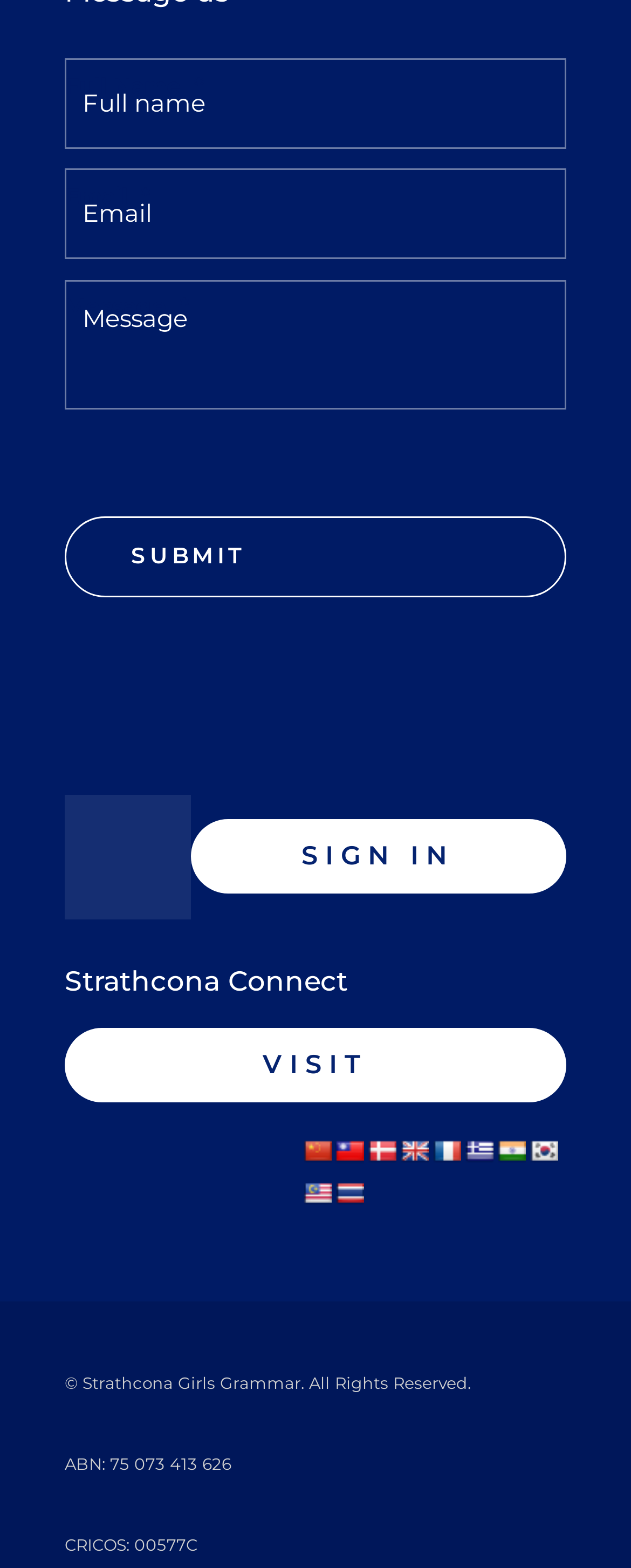What are the social media platforms available?
Refer to the screenshot and answer in one word or phrase.

Instagram, Facebook, Twitter, Linkedin